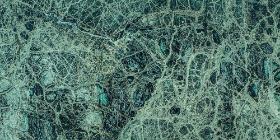Give a one-word or short phrase answer to the question: 
What is a common use of Serpentine Marble?

Interior design